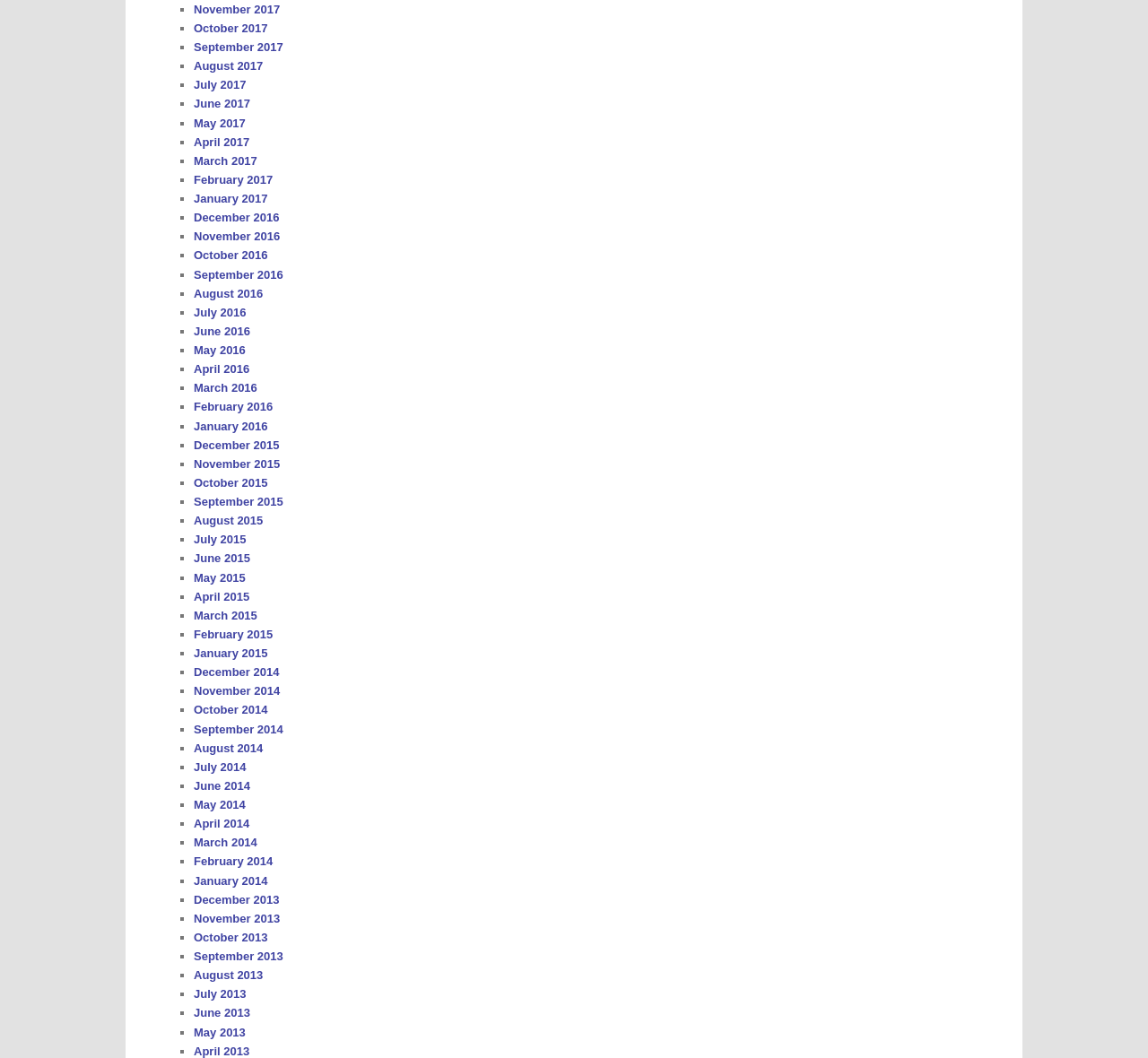Determine the bounding box coordinates of the element's region needed to click to follow the instruction: "Click the 'Home' link". Provide these coordinates as four float numbers between 0 and 1, formatted as [left, top, right, bottom].

None